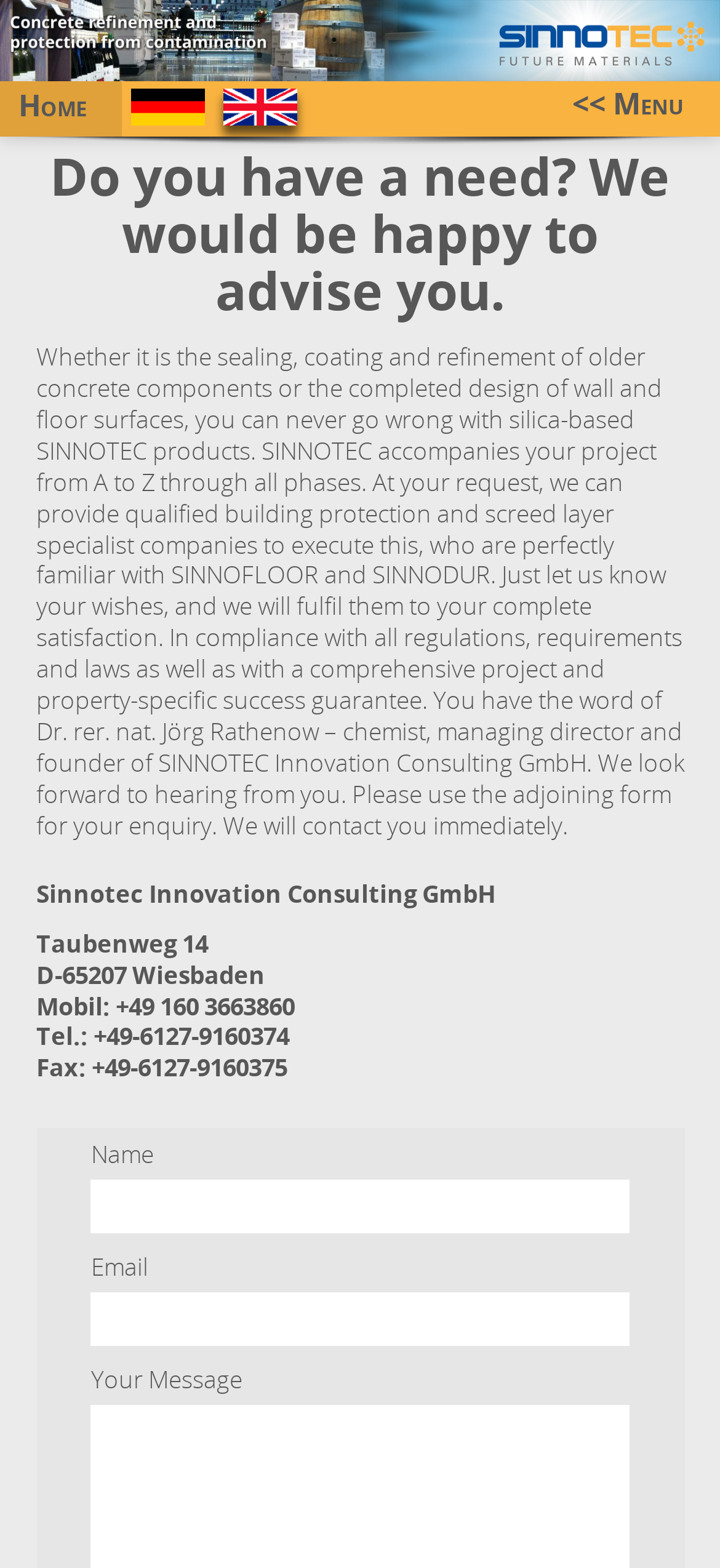Produce a meticulous description of the webpage.

The webpage is about SINNOTEC, a company that specializes in concrete components and surfaces. At the top, there is a navigation menu with links to "Home" and other pages. On the top-right corner, there is a menu toggle button labeled "<< Menu".

Below the navigation menu, there is a heading that reads "Do you have a need? We would be happy to advise you." This is followed by a lengthy paragraph that describes the company's services, including sealing, coating, and refinement of older concrete components, as well as designing wall and floor surfaces. The text also mentions that the company can provide qualified building protection and screed layer specialist companies to execute projects.

On the lower half of the page, there is a section with the company's contact information, including the company name, address, phone numbers, and fax number.

To the right of the contact information, there is a form with input fields for "Name", "Email", and "Your Message". The form appears to be a contact or enquiry form, allowing users to send a message to the company. The "Name" and "Email" fields are required.